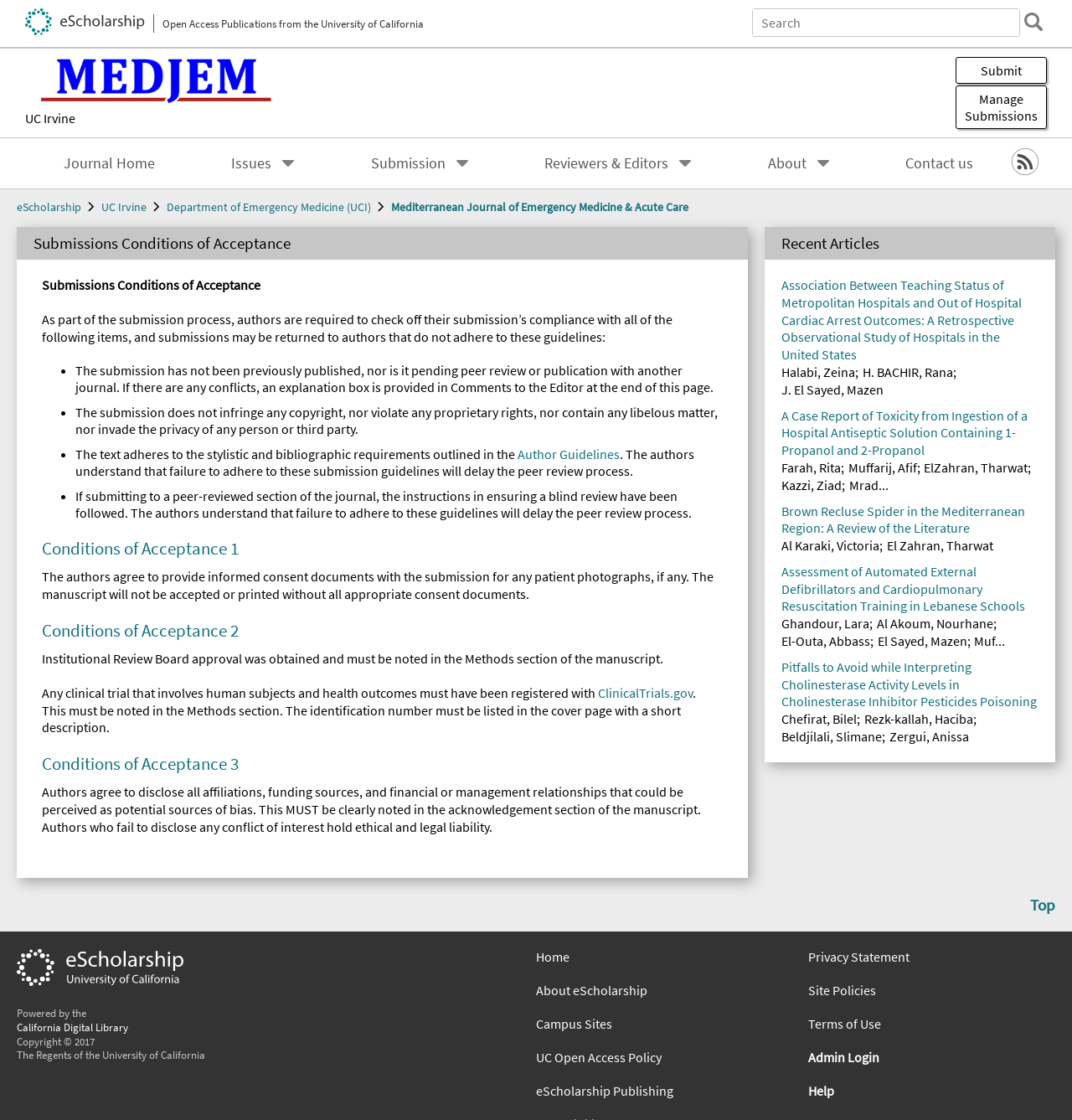What is the purpose of the submission guidelines?
Please provide a comprehensive answer based on the information in the image.

I inferred this by reading the text under the 'Submissions Conditions of Acceptance' heading, which lists several conditions that authors must agree to in order to submit their work to the journal.